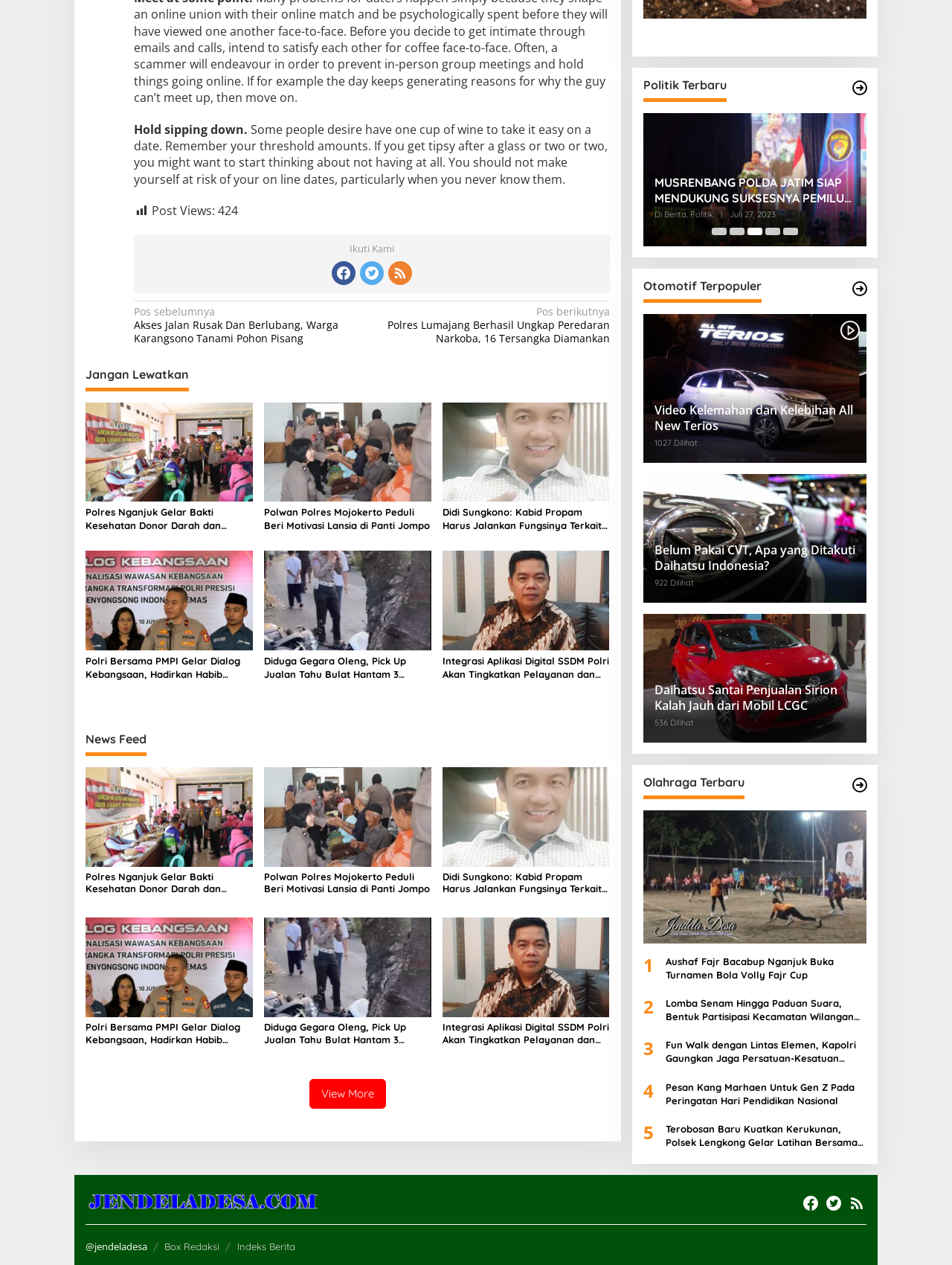Specify the bounding box coordinates of the area that needs to be clicked to achieve the following instruction: "Click the 'View More' button".

[0.325, 0.853, 0.405, 0.876]